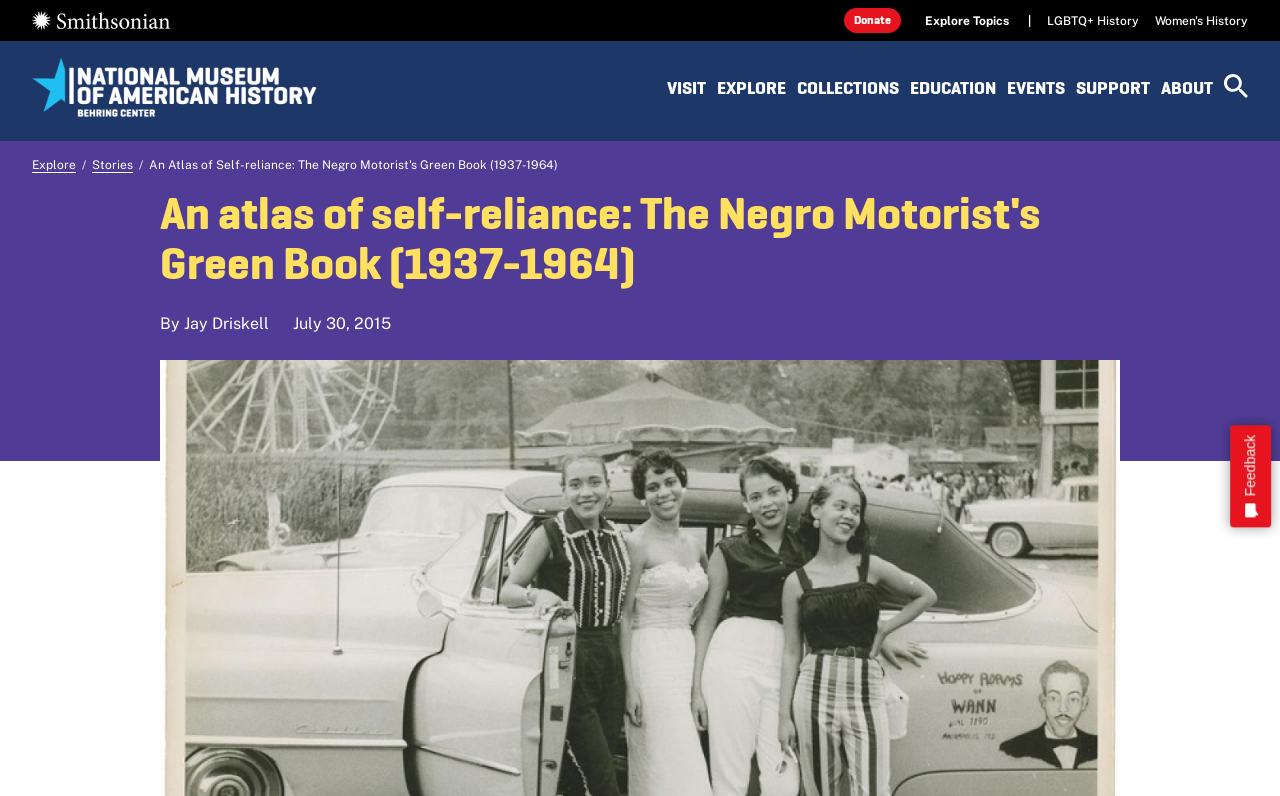Can you find and generate the webpage's heading?

An atlas of self-reliance: The Negro Motorist's Green Book (1937-1964)